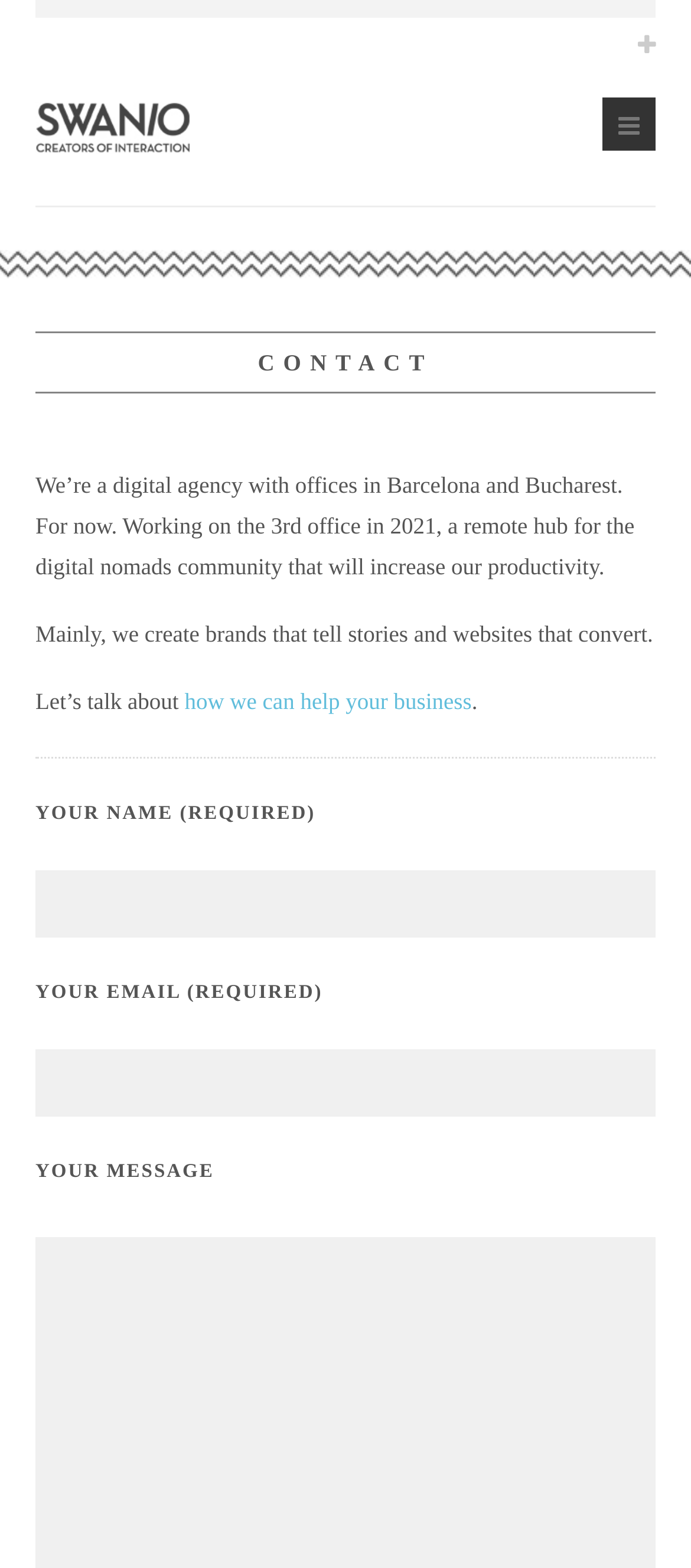Identify the bounding box coordinates for the UI element described as: "name="your-email"".

[0.051, 0.669, 0.949, 0.712]